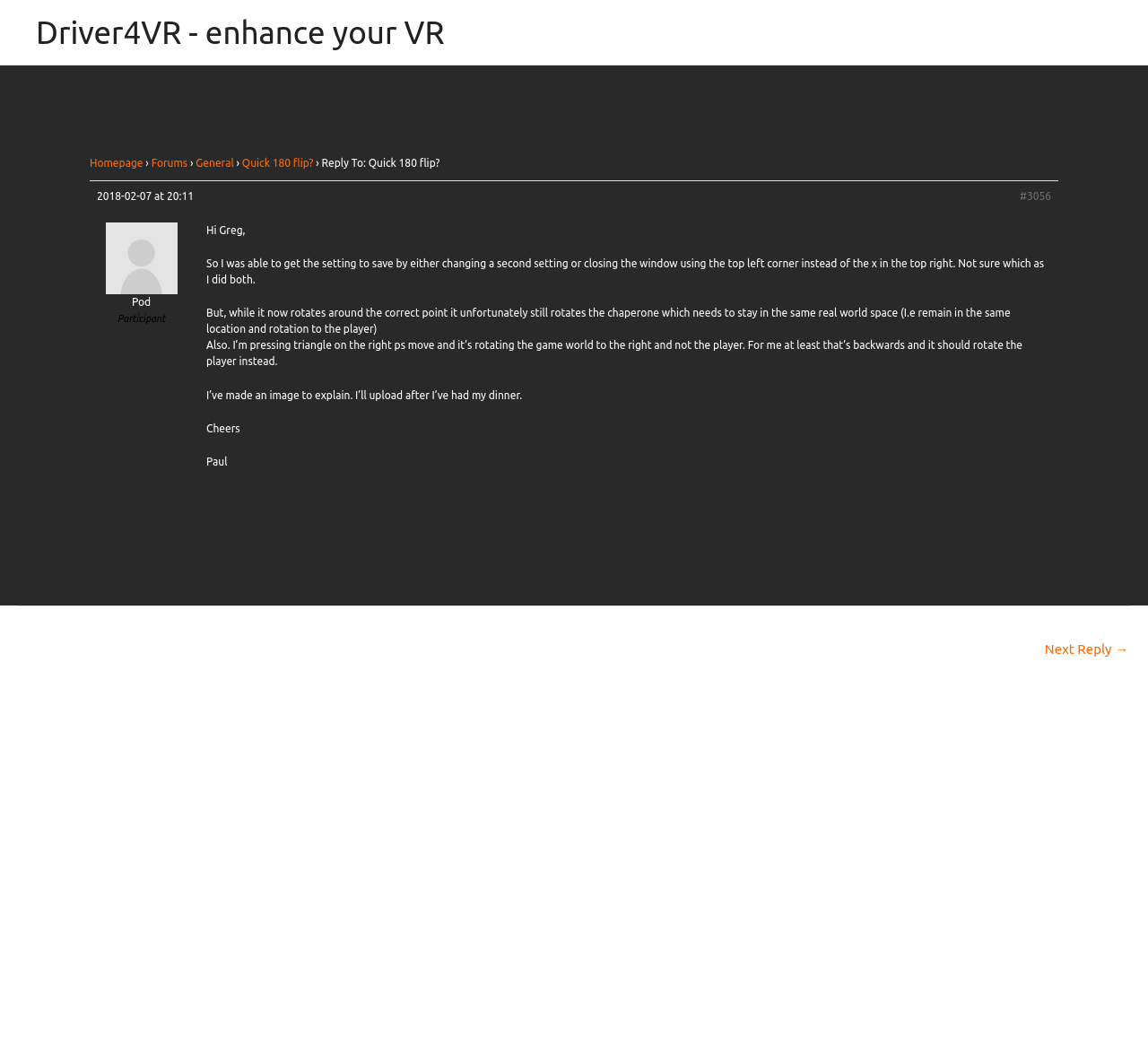What is the topic of the post?
Could you please answer the question thoroughly and with as much detail as possible?

By analyzing the post content, I found the text 'Quick 180 flip?' at coordinates [0.211, 0.148, 0.273, 0.159] which is likely the topic of the post, as it is highlighted and has a reply link associated with it.